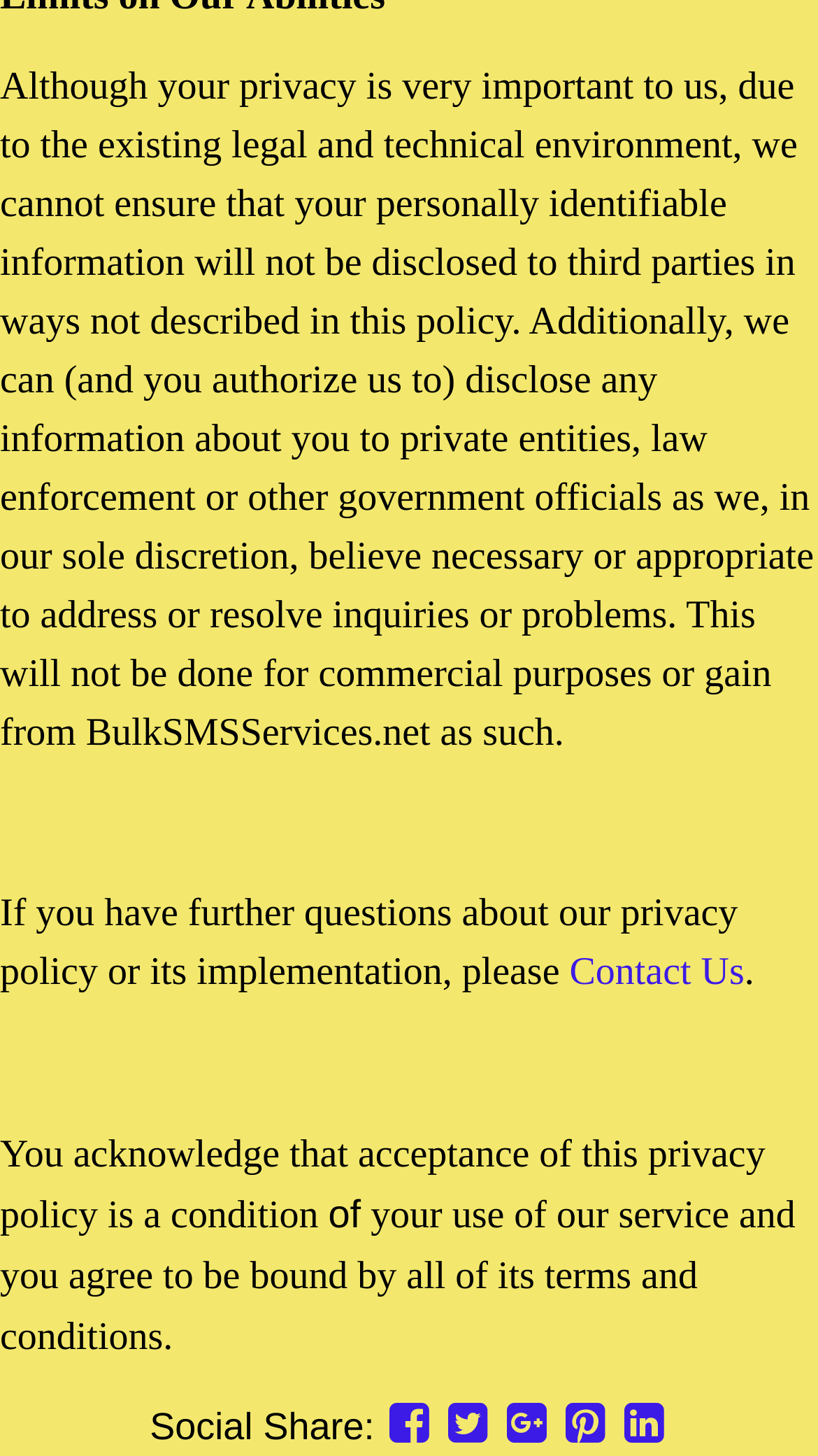What is the purpose of the privacy policy?
Refer to the image and give a detailed response to the question.

The privacy policy is intended to inform users about how their personally identifiable information will be handled and protected by the website. Although the website cannot ensure complete confidentiality, it outlines the circumstances under which user information may be disclosed to third parties.